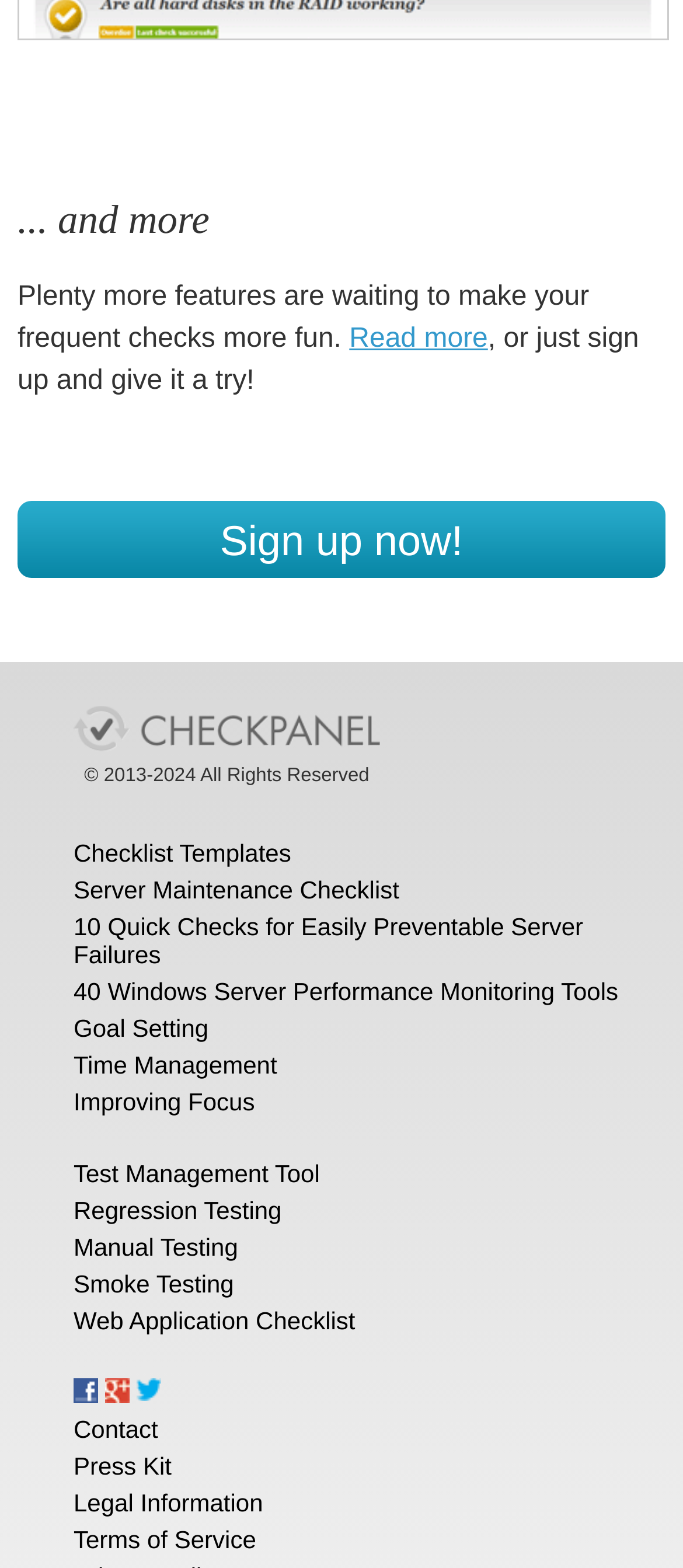Use a single word or phrase to respond to the question:
What is the copyright year range of the website?

2013-2024